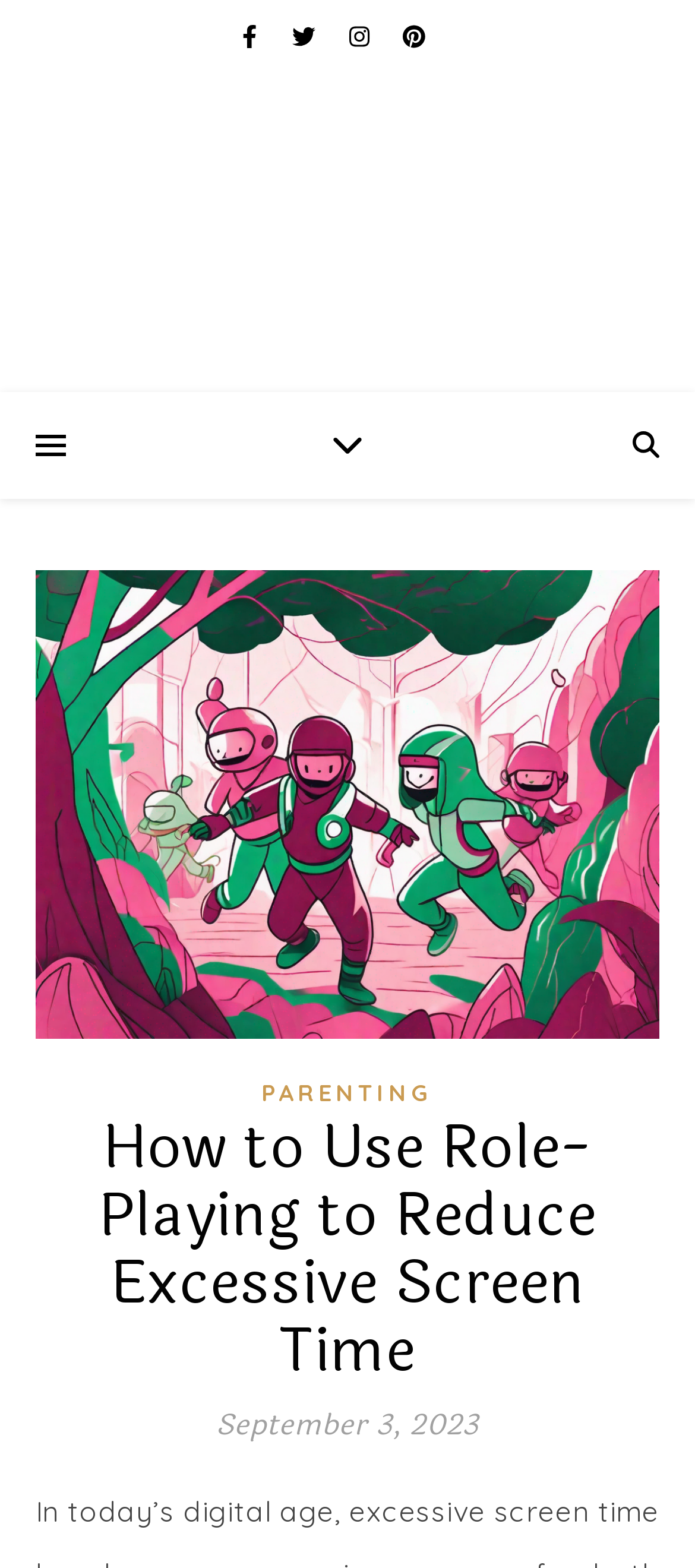Reply to the question with a single word or phrase:
What is the category of the article?

PARENTING